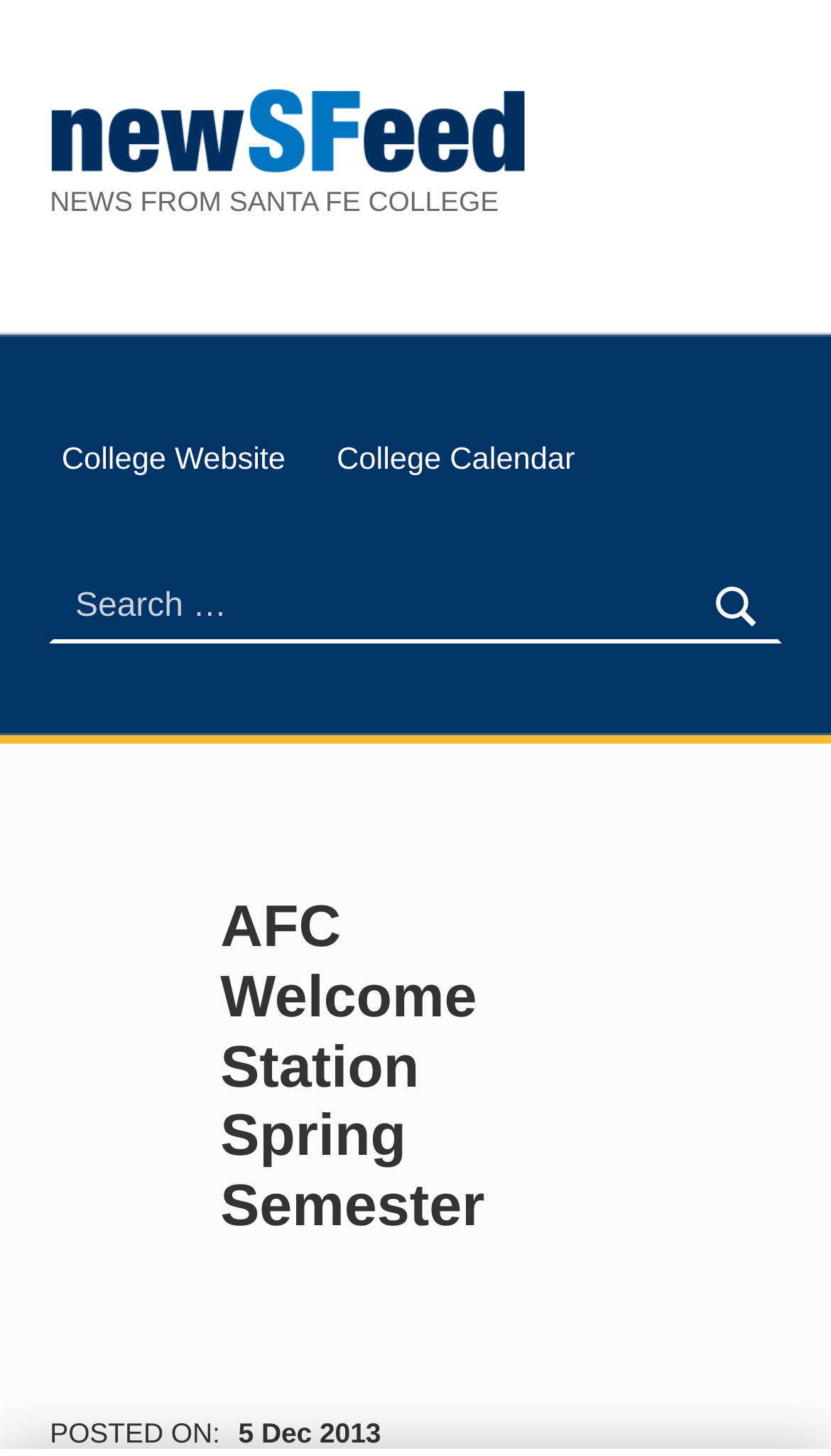Locate the UI element described by Menu and provide its bounding box coordinates. Use the format (top-left x, top-left y, bottom-right x, bottom-right y) with all values as floating point numbers between 0 and 1.

[0.0, 0.887, 1.0, 0.995]